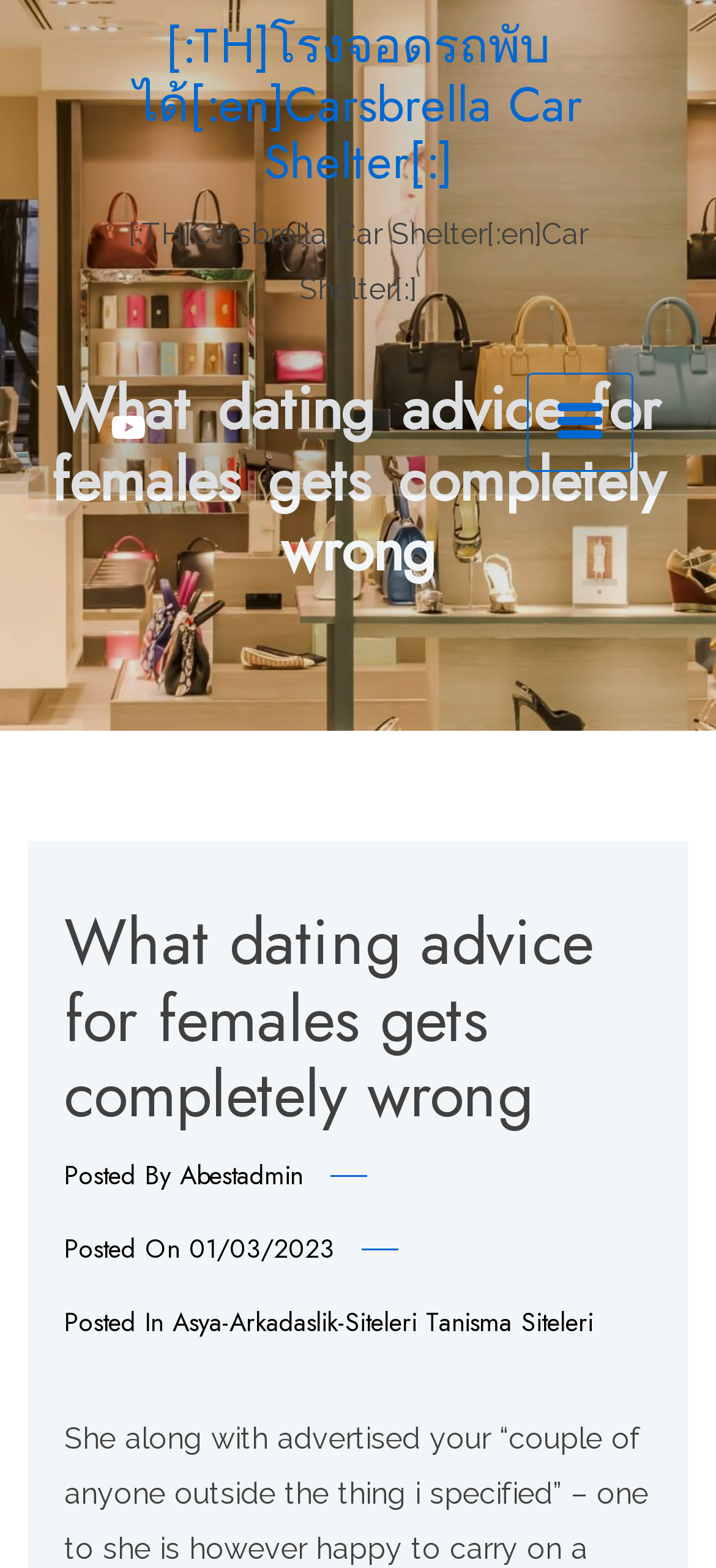What is the icon on the button?
Using the image provided, answer with just one word or phrase.

